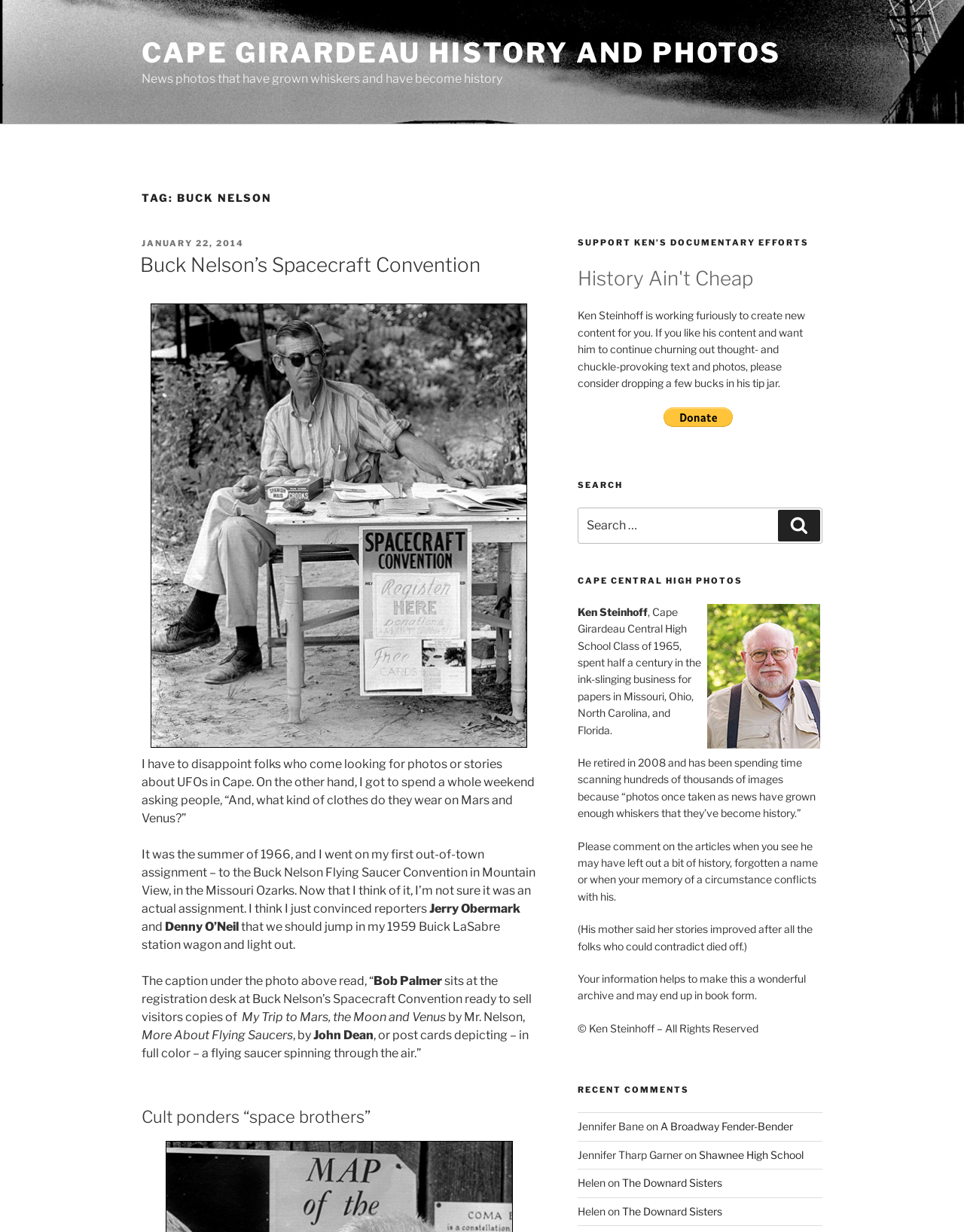Can you determine the bounding box coordinates of the area that needs to be clicked to fulfill the following instruction: "Read about Buck Nelson’s Spacecraft Convention"?

[0.147, 0.204, 0.556, 0.227]